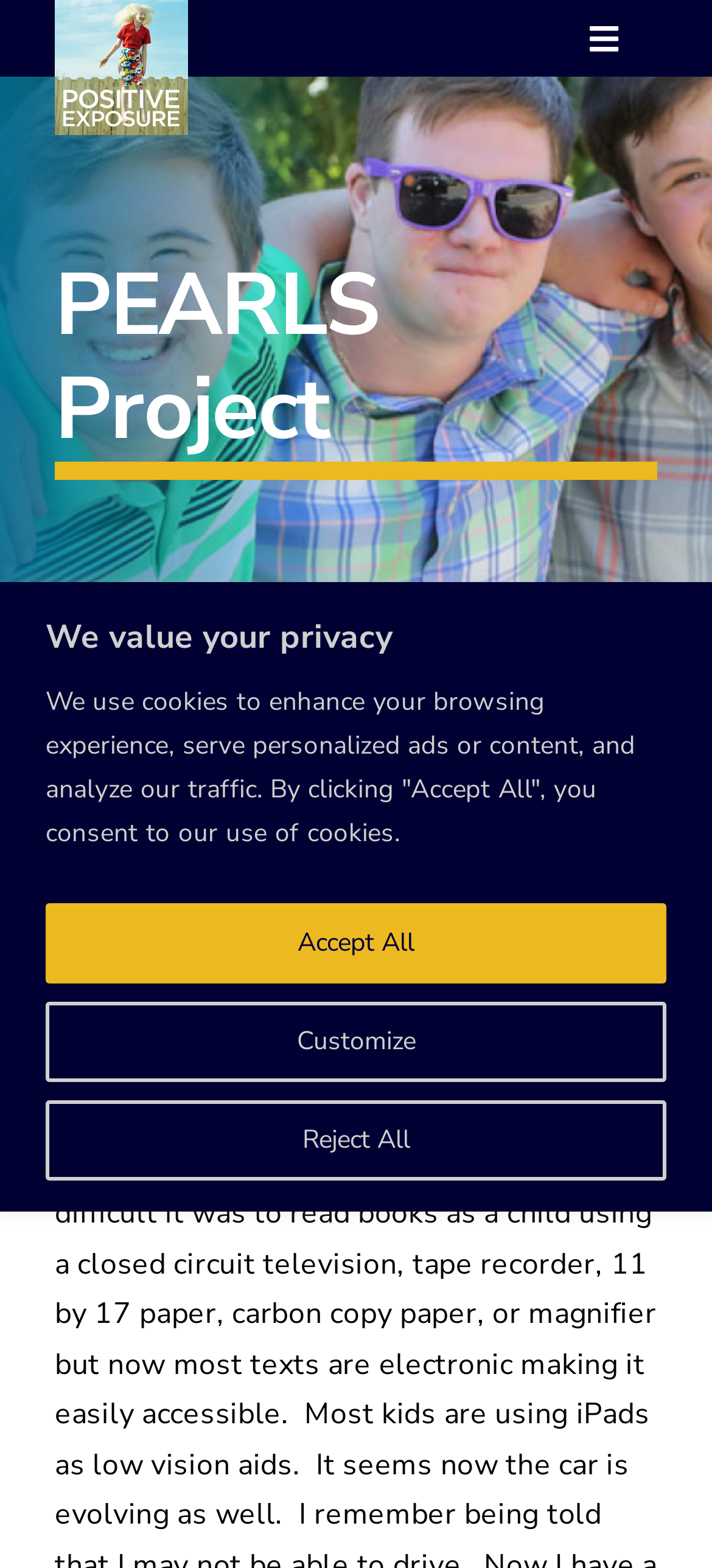Find the bounding box coordinates of the clickable area required to complete the following action: "Go to the 'Shop' page".

[0.0, 0.381, 1.0, 0.439]